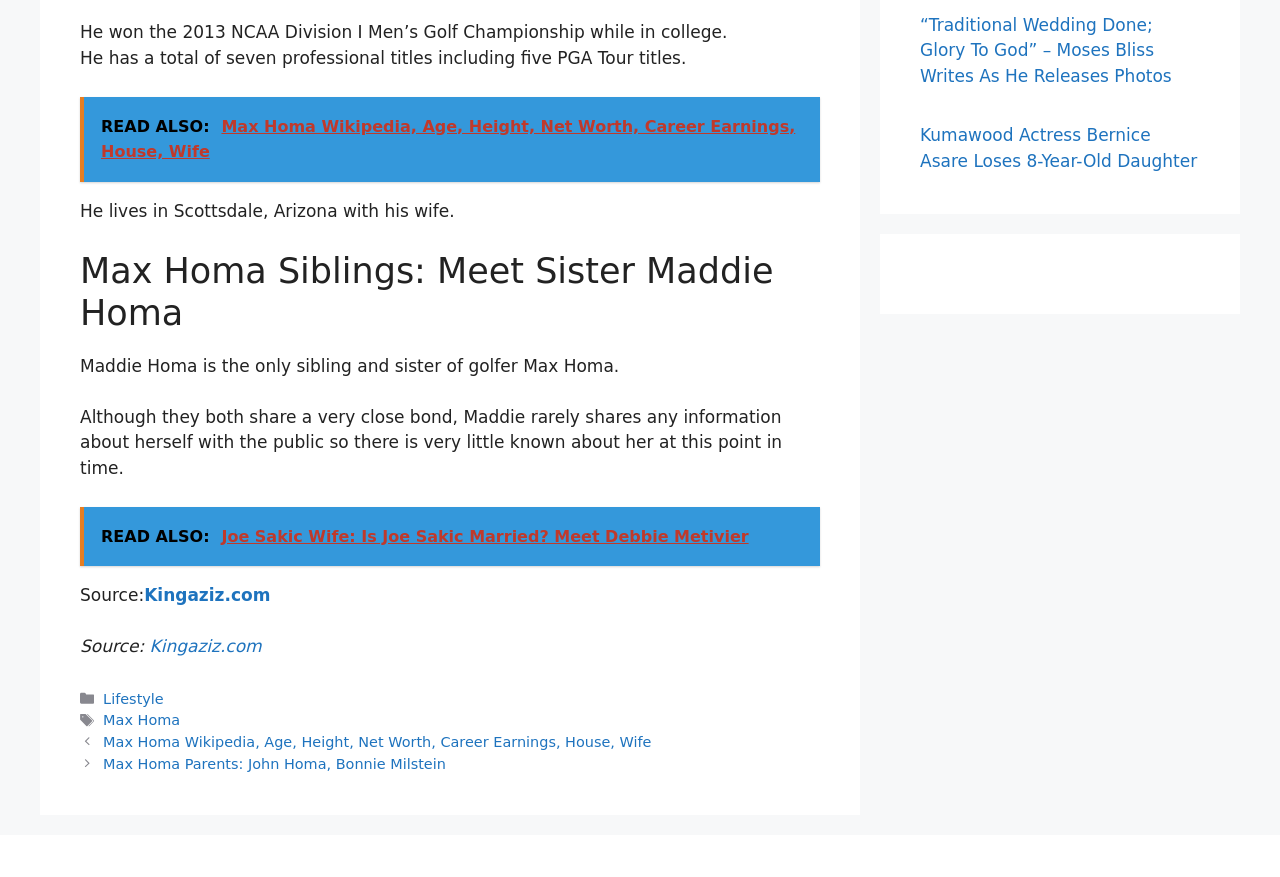How many siblings does Max Homa have?
Please answer the question as detailed as possible based on the image.

According to the webpage, Maddie Homa is the only sibling and sister of golfer Max Homa, which implies that Max Homa has only one sibling.